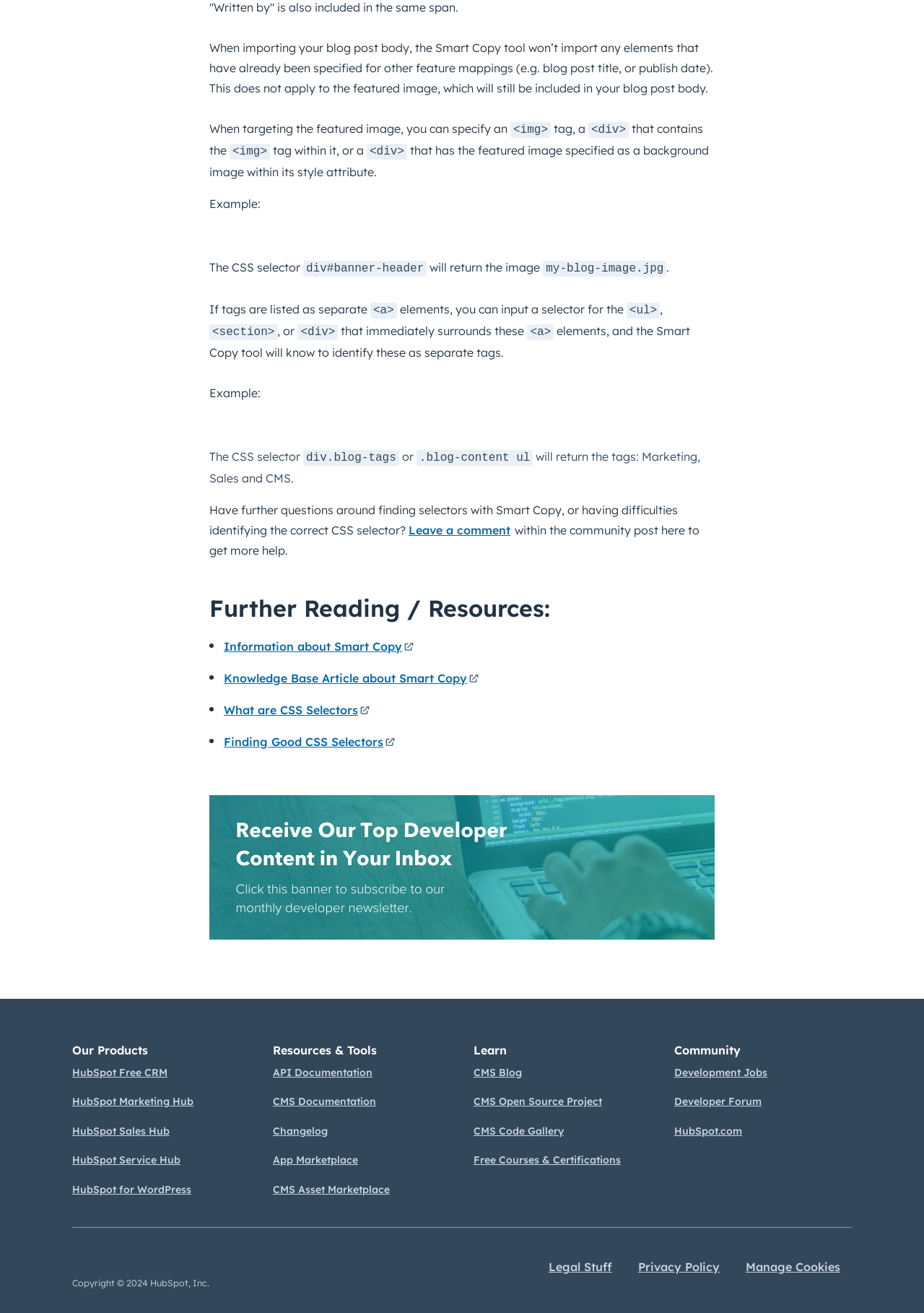Please determine the bounding box coordinates of the clickable area required to carry out the following instruction: "Create a new call-to-action". The coordinates must be four float numbers between 0 and 1, represented as [left, top, right, bottom].

[0.227, 0.707, 0.773, 0.718]